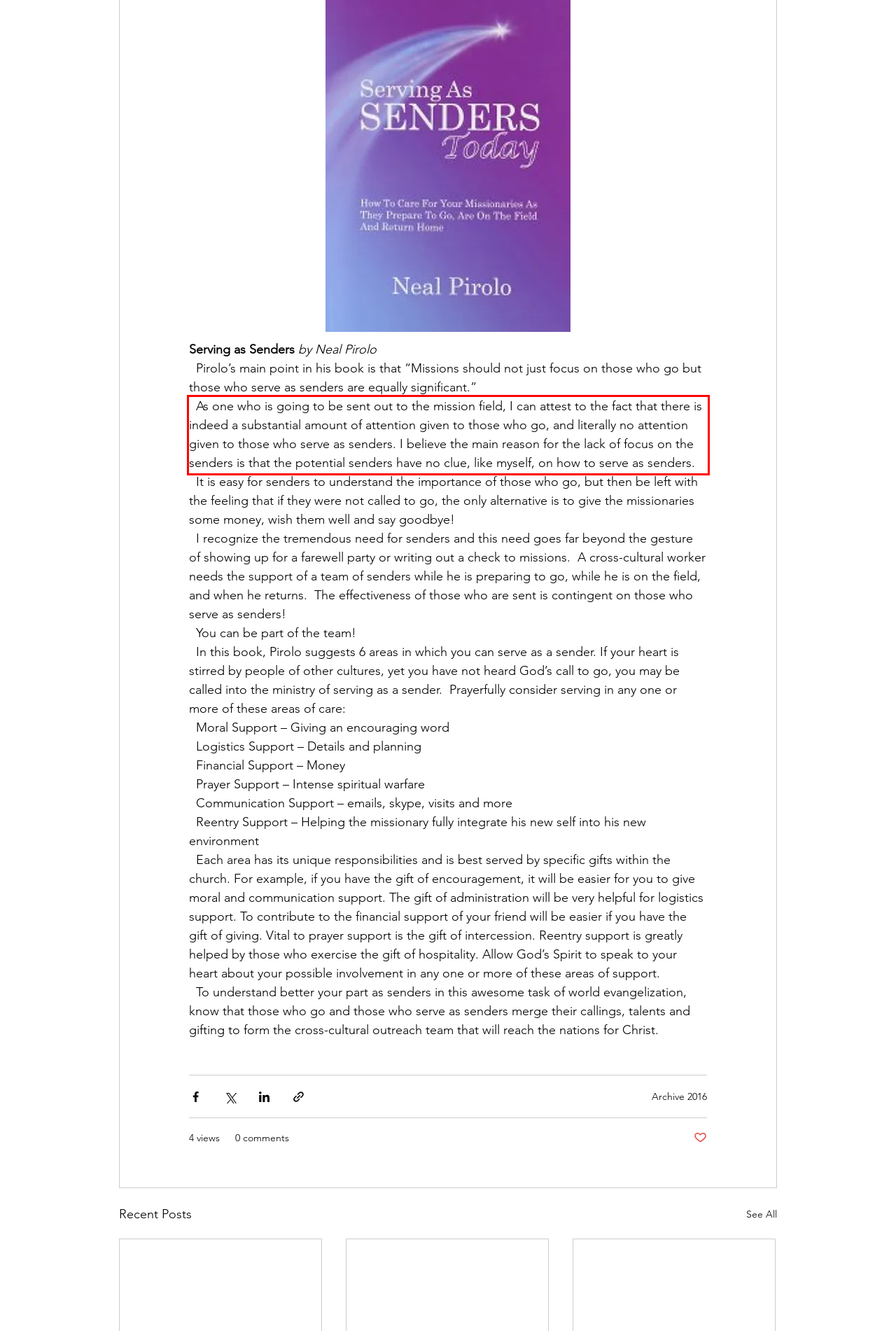From the provided screenshot, extract the text content that is enclosed within the red bounding box.

As one who is going to be sent out to the mission field, I can attest to the fact that there is indeed a substantial amount of attention given to those who go, and literally no attention given to those who serve as senders. I believe the main reason for the lack of focus on the senders is that the potential senders have no clue, like myself, on how to serve as senders.